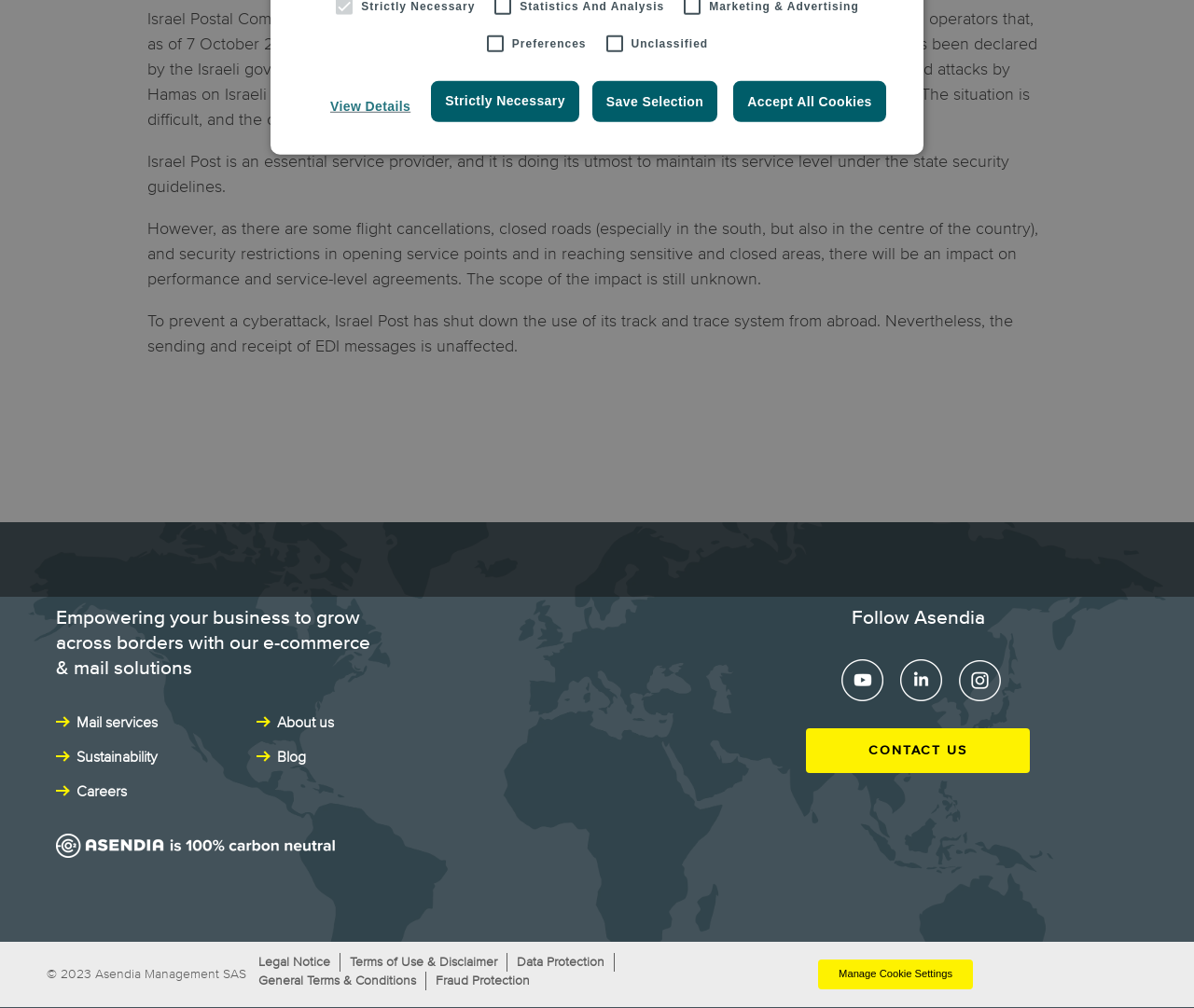Identify the bounding box coordinates for the UI element described as: "Manage Cookie Settings".

[0.685, 0.952, 0.815, 0.981]